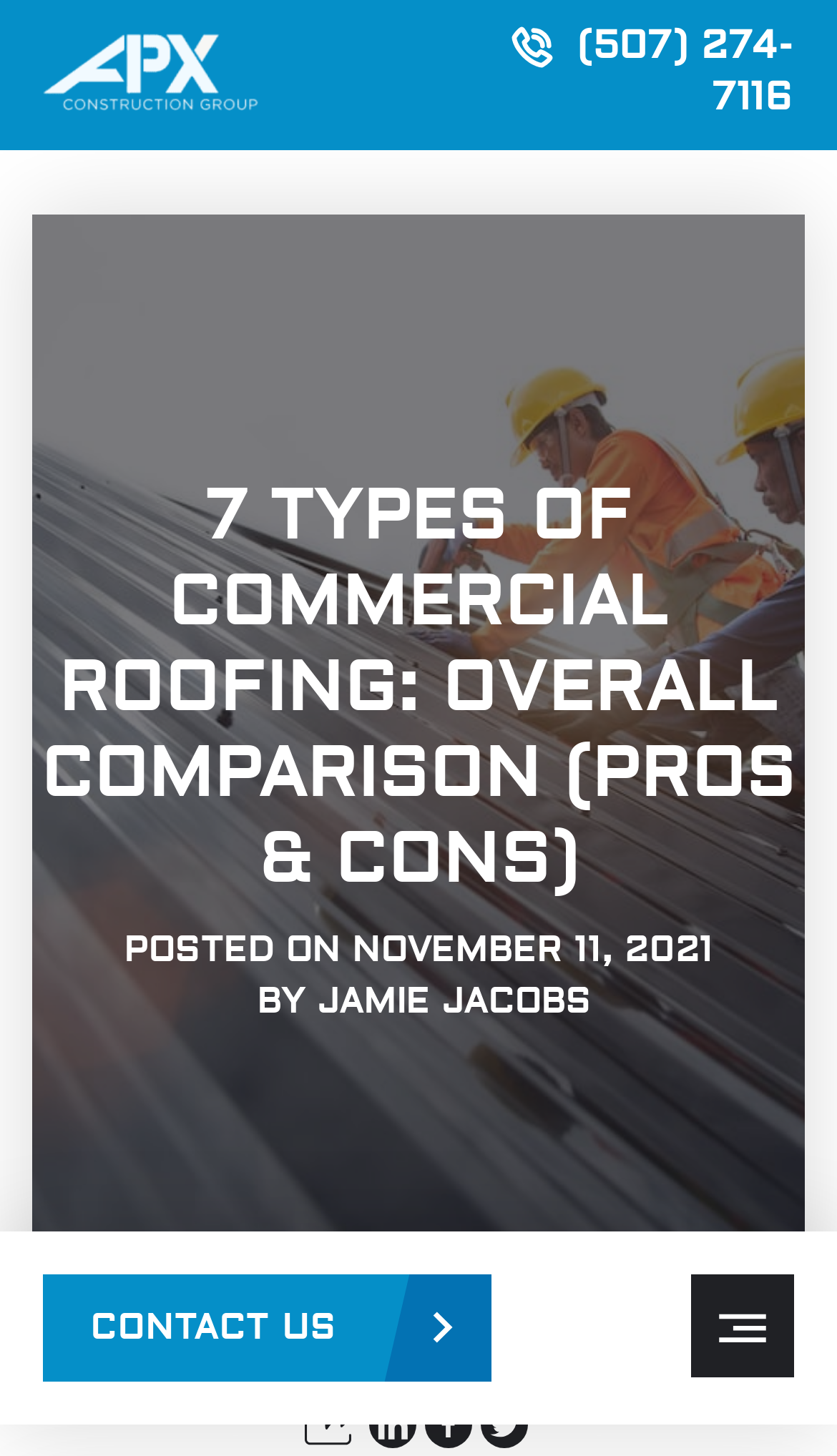Describe all visible elements and their arrangement on the webpage.

The webpage is about commercial roofing, specifically comparing 7 types of roofing materials. At the top left, there is a link with an accompanying image. Below this, there is a large heading that reads "7 TYPES OF COMMERCIAL ROOFING: OVERALL COMPARISON (PROS & CONS)". 

To the right of the heading, there is a static text block with the date "NOVEMBER 11, 2021" and the author's name "JAMIE JACOBS". 

At the top right, there are three social media links: Linkedin, Facebook, and Twitter, accompanied by a "share" image. 

In the bottom left, there is a link to "CONTACT US" with an arrow icon. 

There are a total of 4 images on the page, including the one accompanying the link at the top left, the social media "share" image, the arrow icon, and another image at the top right.